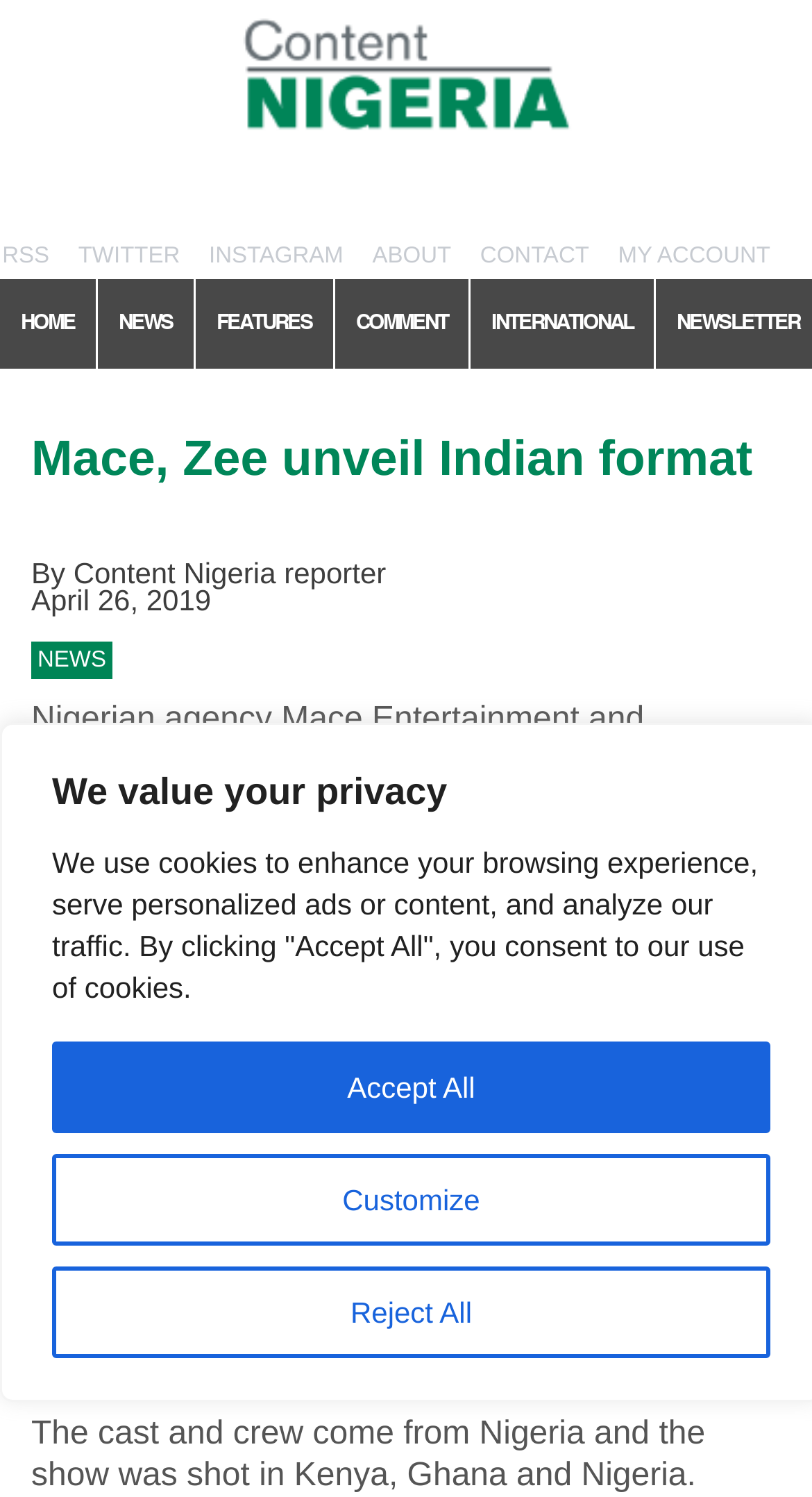Please locate the bounding box coordinates of the element's region that needs to be clicked to follow the instruction: "Visit Content Nigeria homepage". The bounding box coordinates should be provided as four float numbers between 0 and 1, i.e., [left, top, right, bottom].

[0.288, 0.034, 0.712, 0.057]